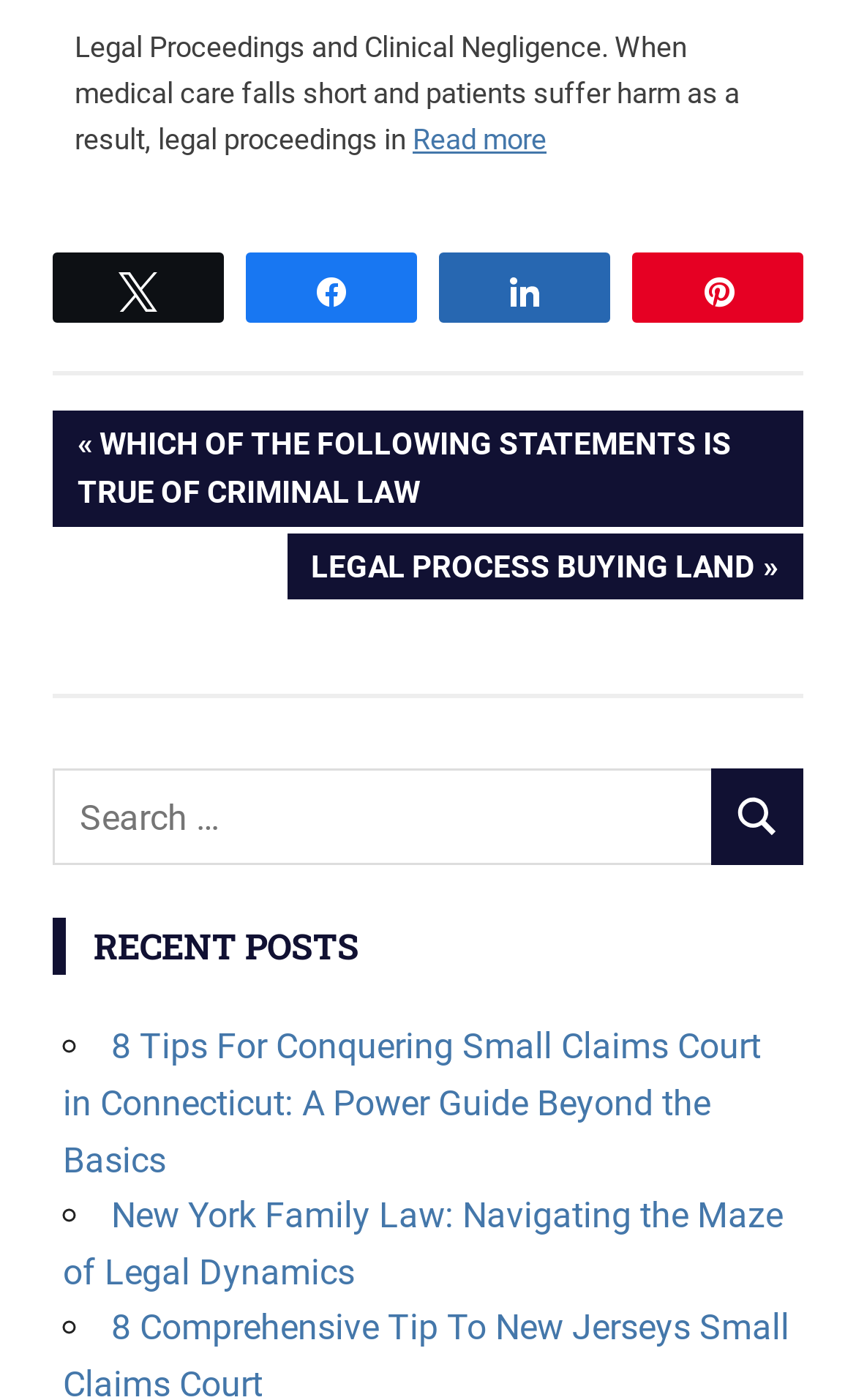Specify the bounding box coordinates of the area to click in order to execute this command: 'Read the recent post about conquering small claims court in Connecticut'. The coordinates should consist of four float numbers ranging from 0 to 1, and should be formatted as [left, top, right, bottom].

[0.074, 0.733, 0.889, 0.843]